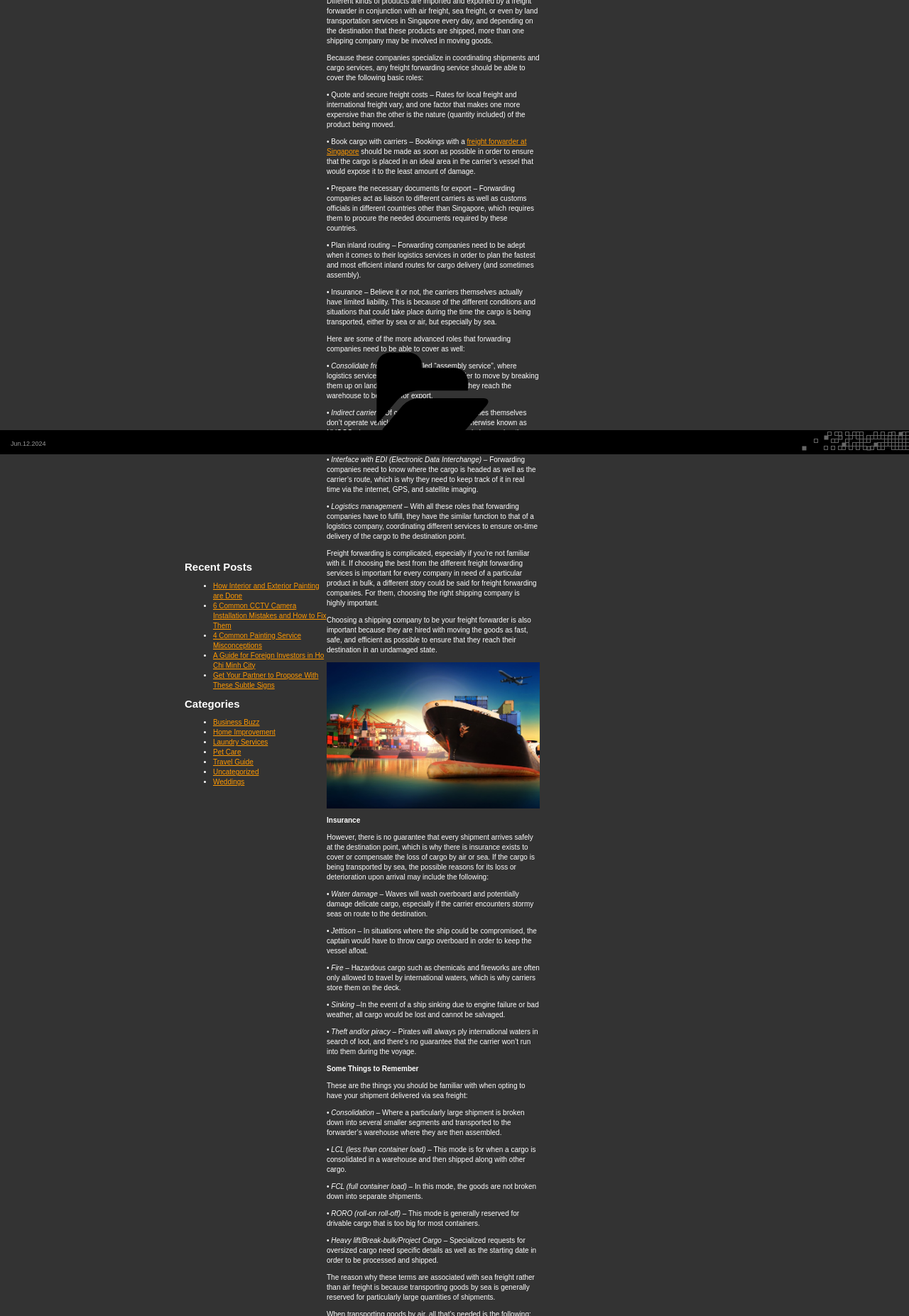Bounding box coordinates are specified in the format (top-left x, top-left y, bottom-right x, bottom-right y). All values are floating point numbers bounded between 0 and 1. Please provide the bounding box coordinate of the region this sentence describes: 4 Common Painting Service Misconceptions

[0.234, 0.48, 0.331, 0.493]